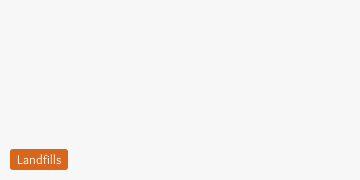Answer this question in one word or a short phrase: What is the purpose of the 'Landfills' button?

to enhance user's understanding